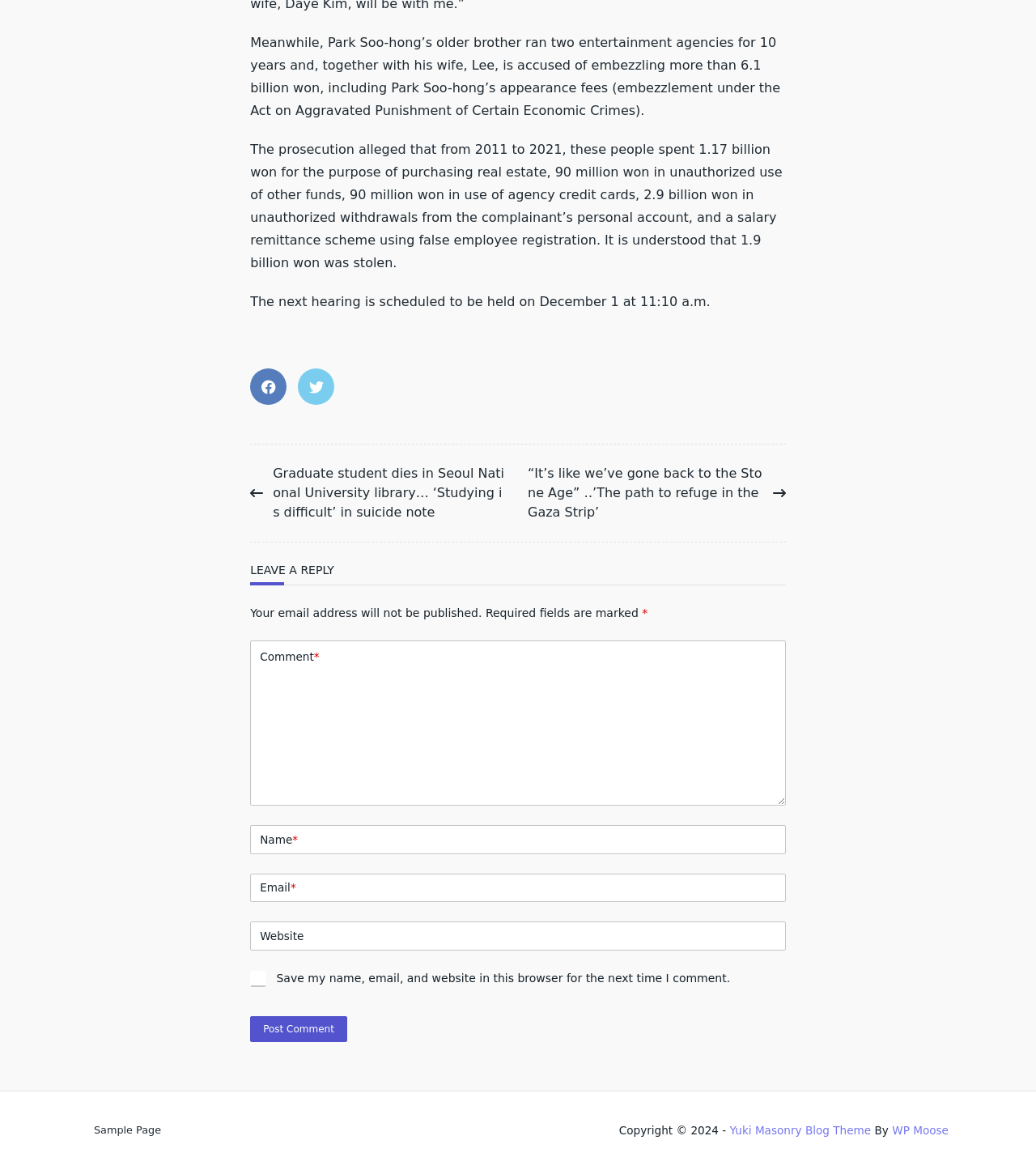Locate the UI element described by parent_node: Website name="url" and provide its bounding box coordinates. Use the format (top-left x, top-left y, bottom-right x, bottom-right y) with all values as floating point numbers between 0 and 1.

[0.242, 0.788, 0.758, 0.812]